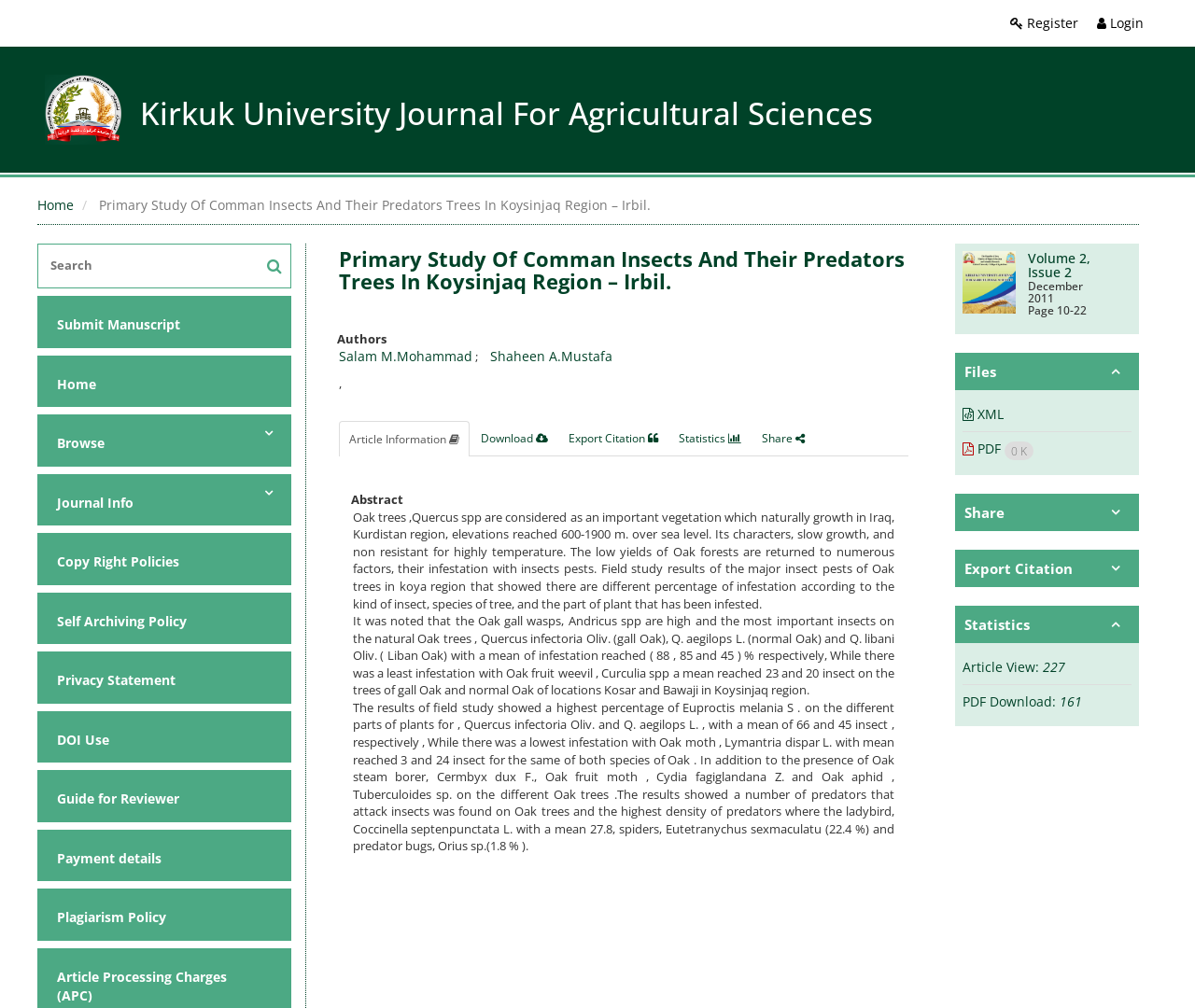Please indicate the bounding box coordinates of the element's region to be clicked to achieve the instruction: "Submit Manuscript". Provide the coordinates as four float numbers between 0 and 1, i.e., [left, top, right, bottom].

[0.041, 0.306, 0.211, 0.339]